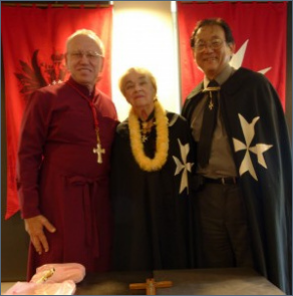Please provide a comprehensive answer to the question below using the information from the image: What is the shape of the cross on the man's cape?

The caption describes the man on the right as dressed in a black cape with a white Maltese cross, representing the Order's chivalric heritage. The Maltese cross is a specific type of cross with a distinctive shape.